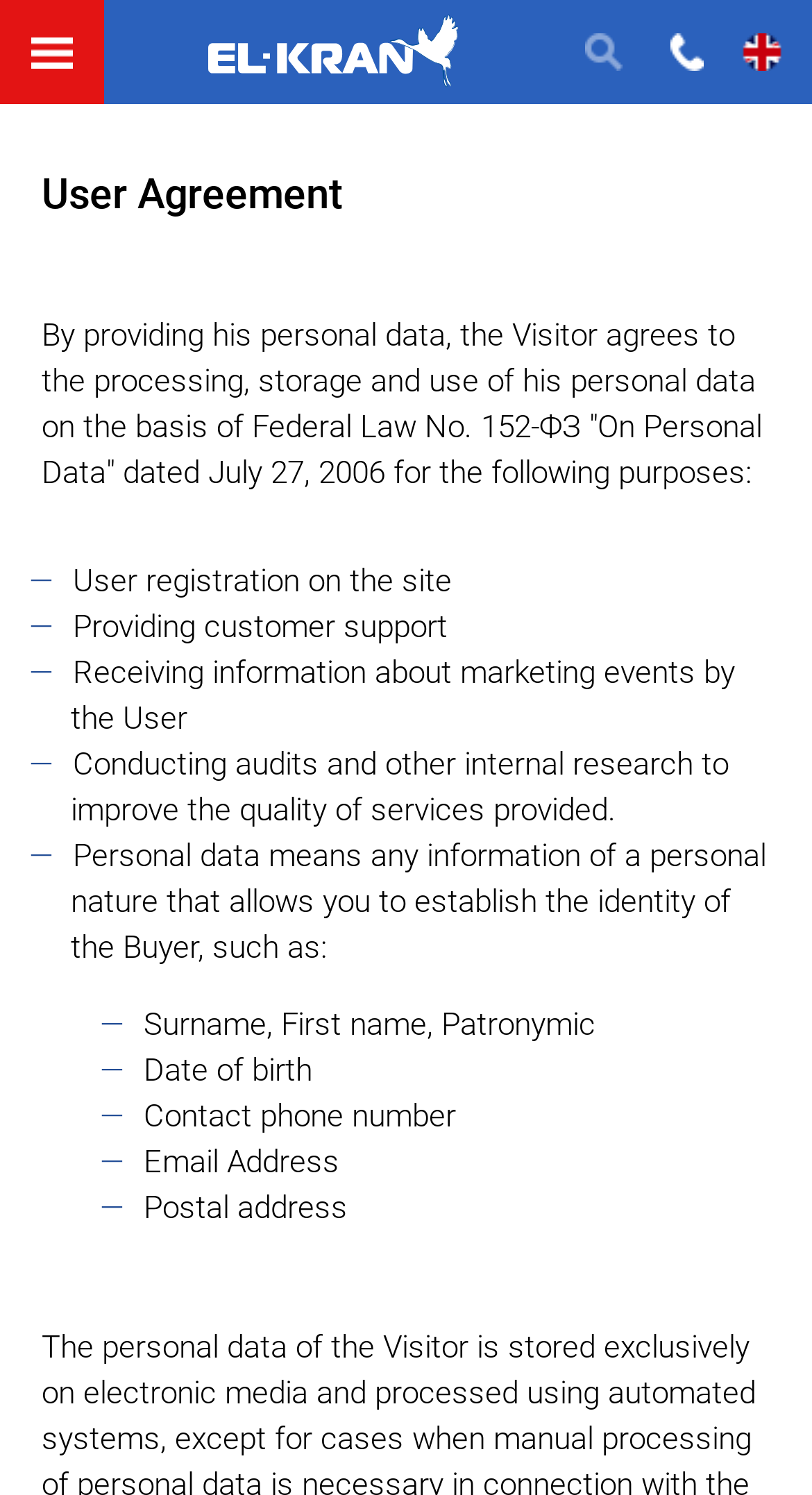What law is the basis for personal data processing?
Using the picture, provide a one-word or short phrase answer.

Federal Law No. 152-ФЗ